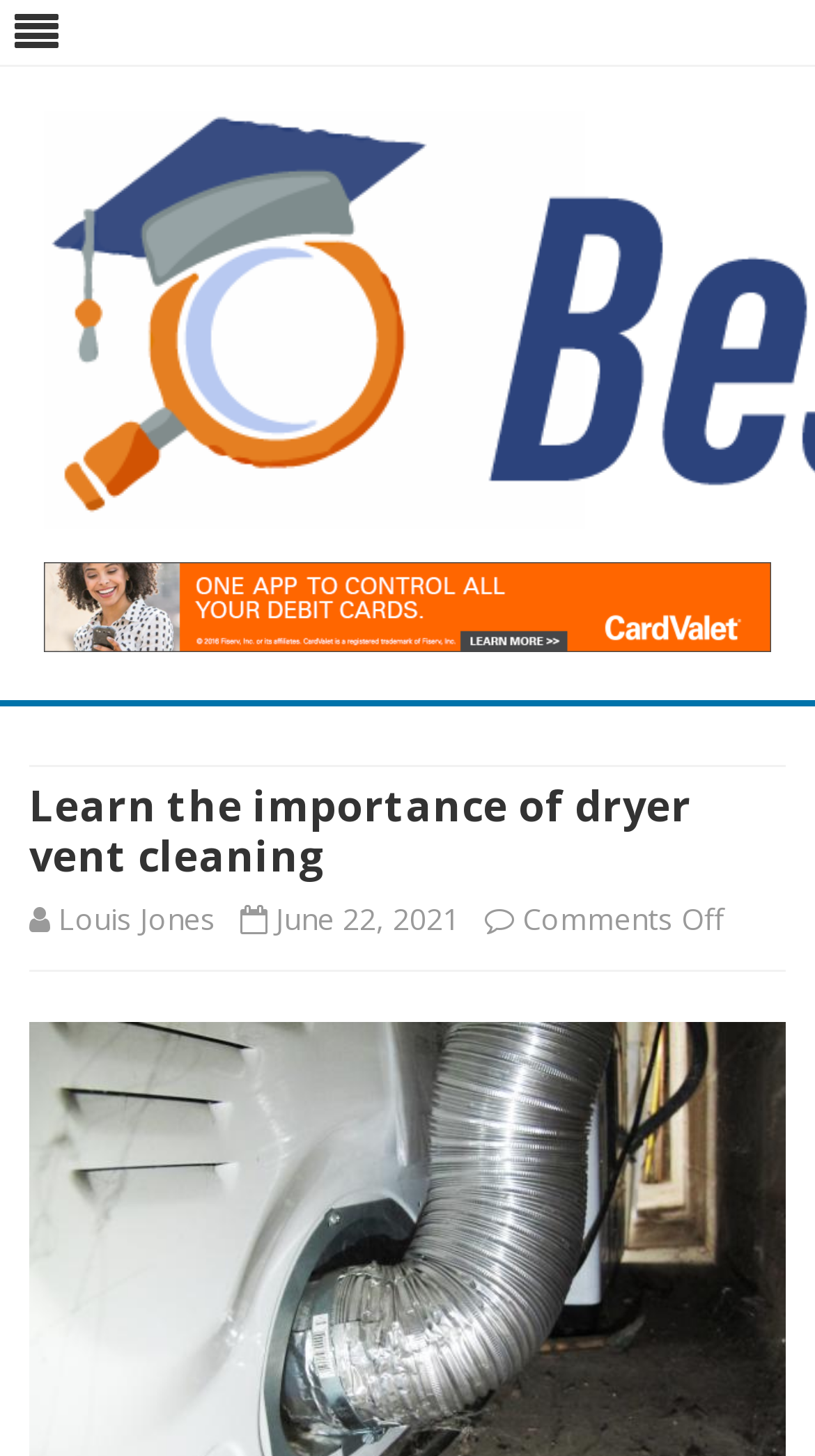Give a detailed account of the webpage's layout and content.

The webpage appears to be a blog or news article page. At the top, there is a heading that reads "Best Alma Mater" which is also a link. Next to it, there is another heading that says "Nurturing the Spirit of Education and News". 

Below these headings, there is a link that says "Skip to content". Underneath this link, there is a header section that contains the main content of the page. The header section has a heading that reads "Learn the importance of dryer vent cleaning", which is likely the title of the article. 

To the right of the article title, there is a link that says "Louis Jones", which may be the author's name. Next to the author's name, there are two static text elements that contain non-readable characters, possibly used for spacing or formatting. 

Following the author's name, there is a time element that displays the date "June 22, 2021", indicating when the article was published. Another static text element with non-readable characters is placed next to the date, and finally, there is a static text element that says "Comments Off", which may indicate that comments are not allowed on this article.